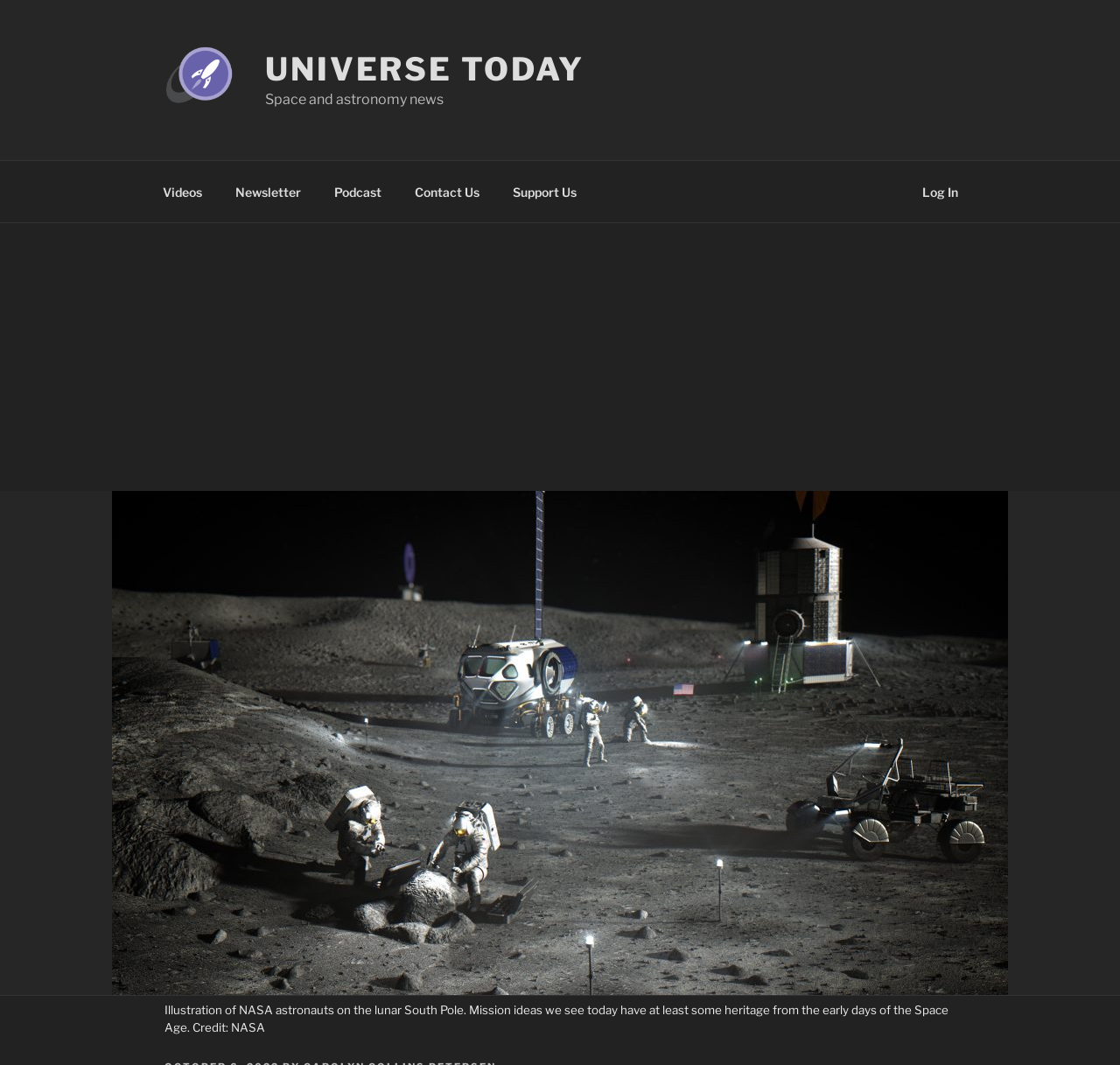Find and provide the bounding box coordinates for the UI element described here: "Podcast". The coordinates should be given as four float numbers between 0 and 1: [left, top, right, bottom].

[0.284, 0.16, 0.354, 0.2]